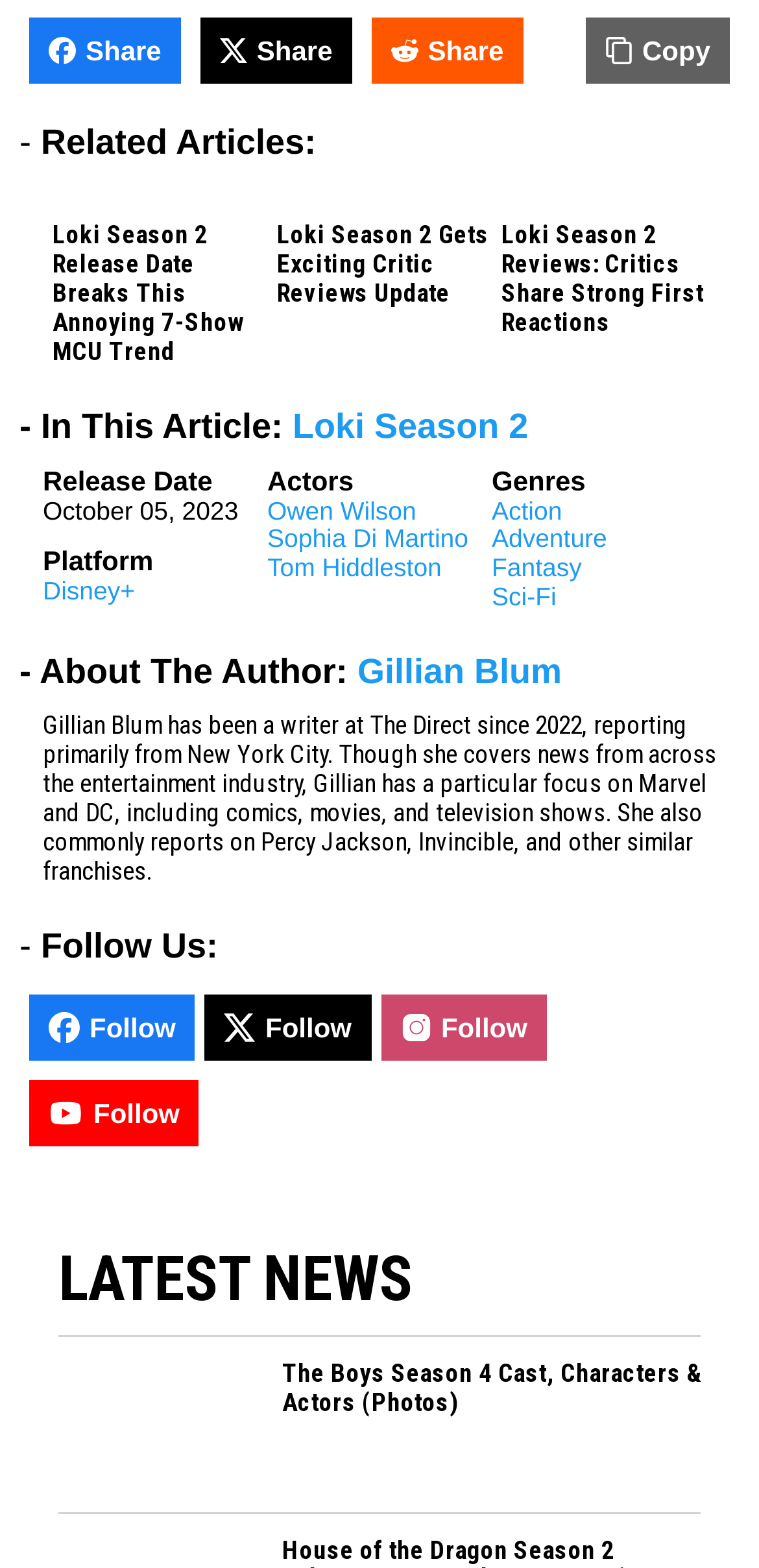Who is the author of the article?
Could you give a comprehensive explanation in response to this question?

I found the author of the article by looking at the 'About The Author:' section, which is located at the bottom of the webpage. The author's name is specified as Gillian Blum.